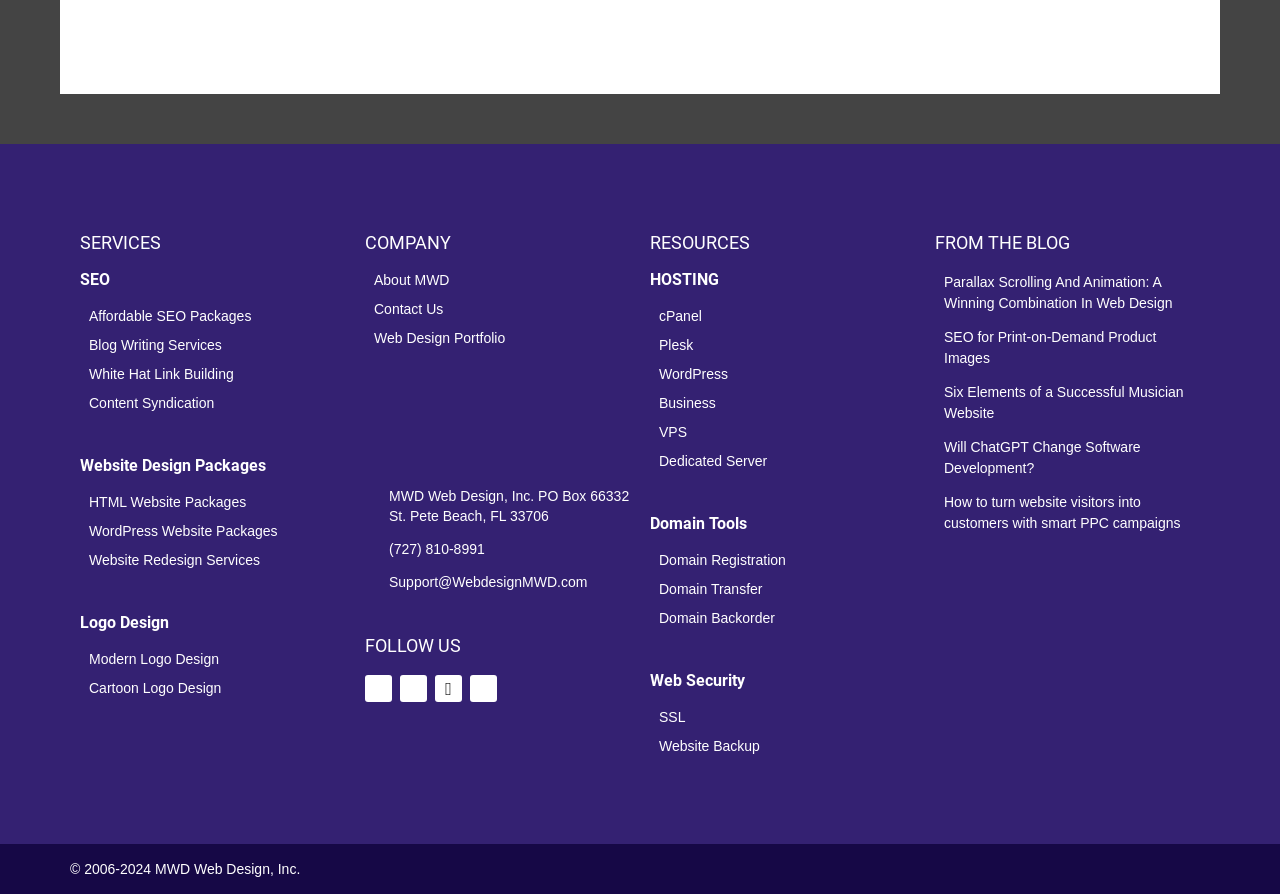What is the topic of the blog post 'Parallax Scrolling And Animation: A Winning Combination In Web Design'?
From the screenshot, provide a brief answer in one word or phrase.

Web Design